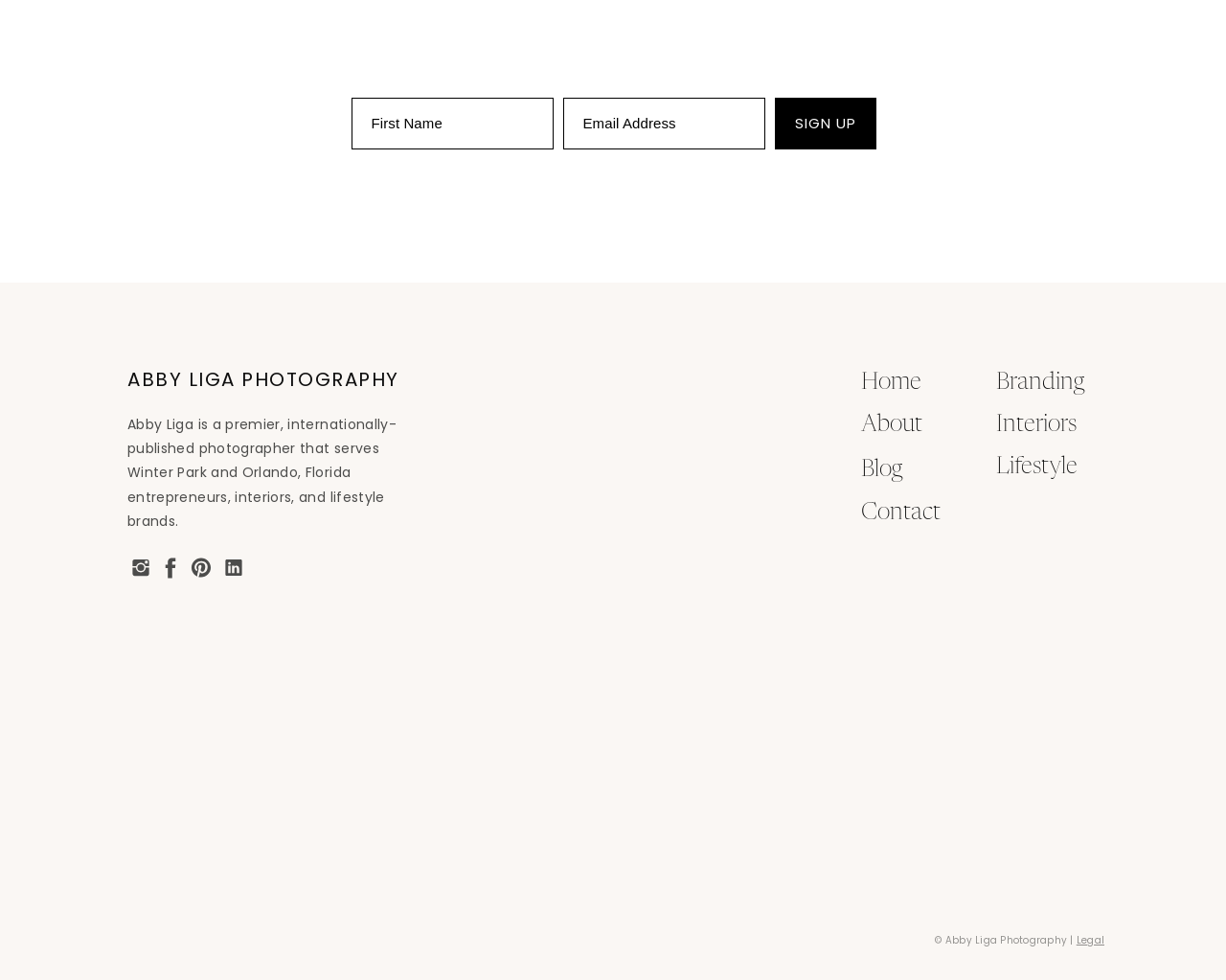Identify the bounding box coordinates for the UI element mentioned here: "Contact". Provide the coordinates as four float values between 0 and 1, i.e., [left, top, right, bottom].

[0.702, 0.508, 0.777, 0.543]